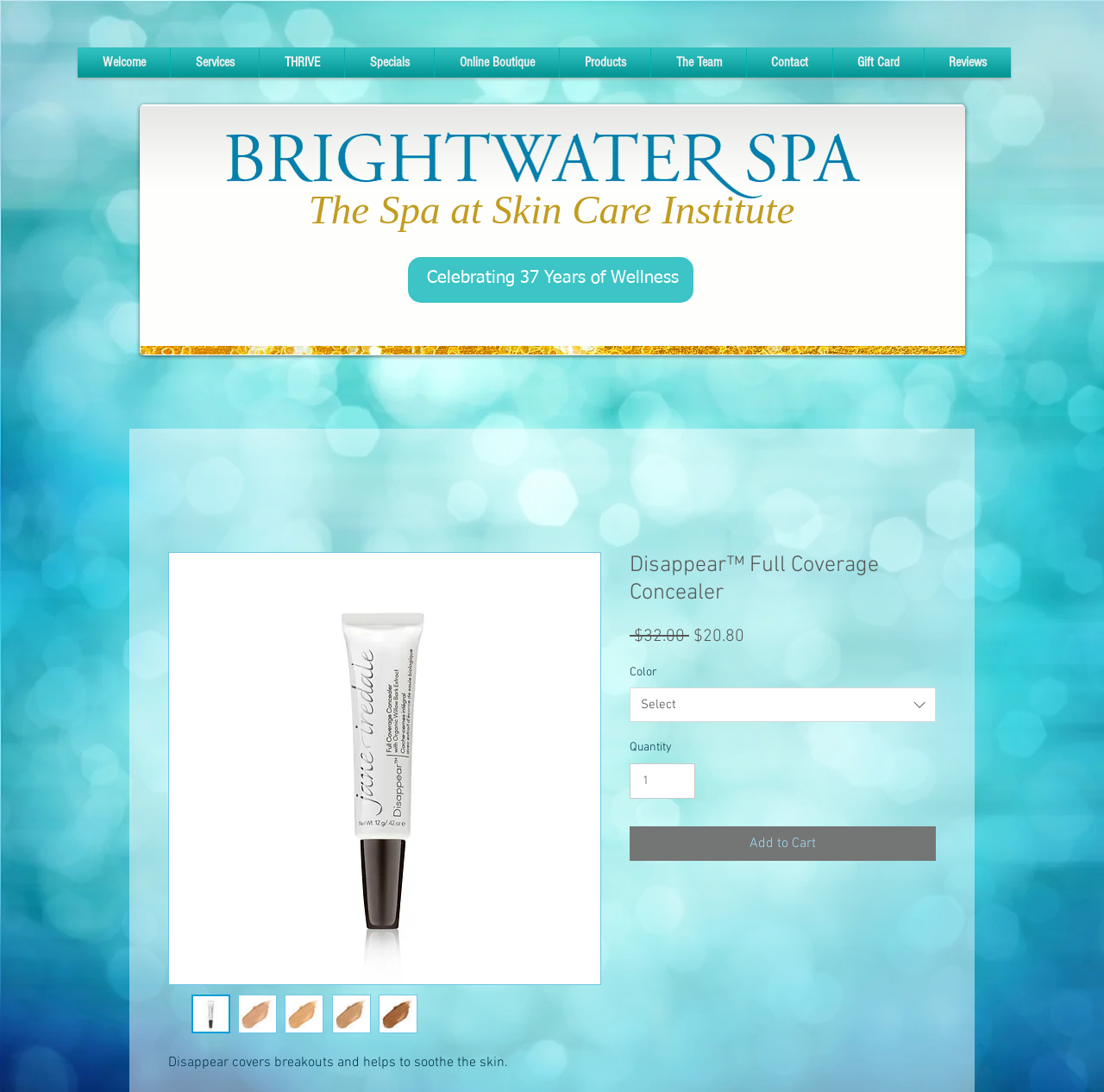Observe the image and answer the following question in detail: What is the purpose of the concealer?

The purpose of the concealer can be found in the text 'Disappear covers breakouts and helps to soothe the skin' which is a description of the product.